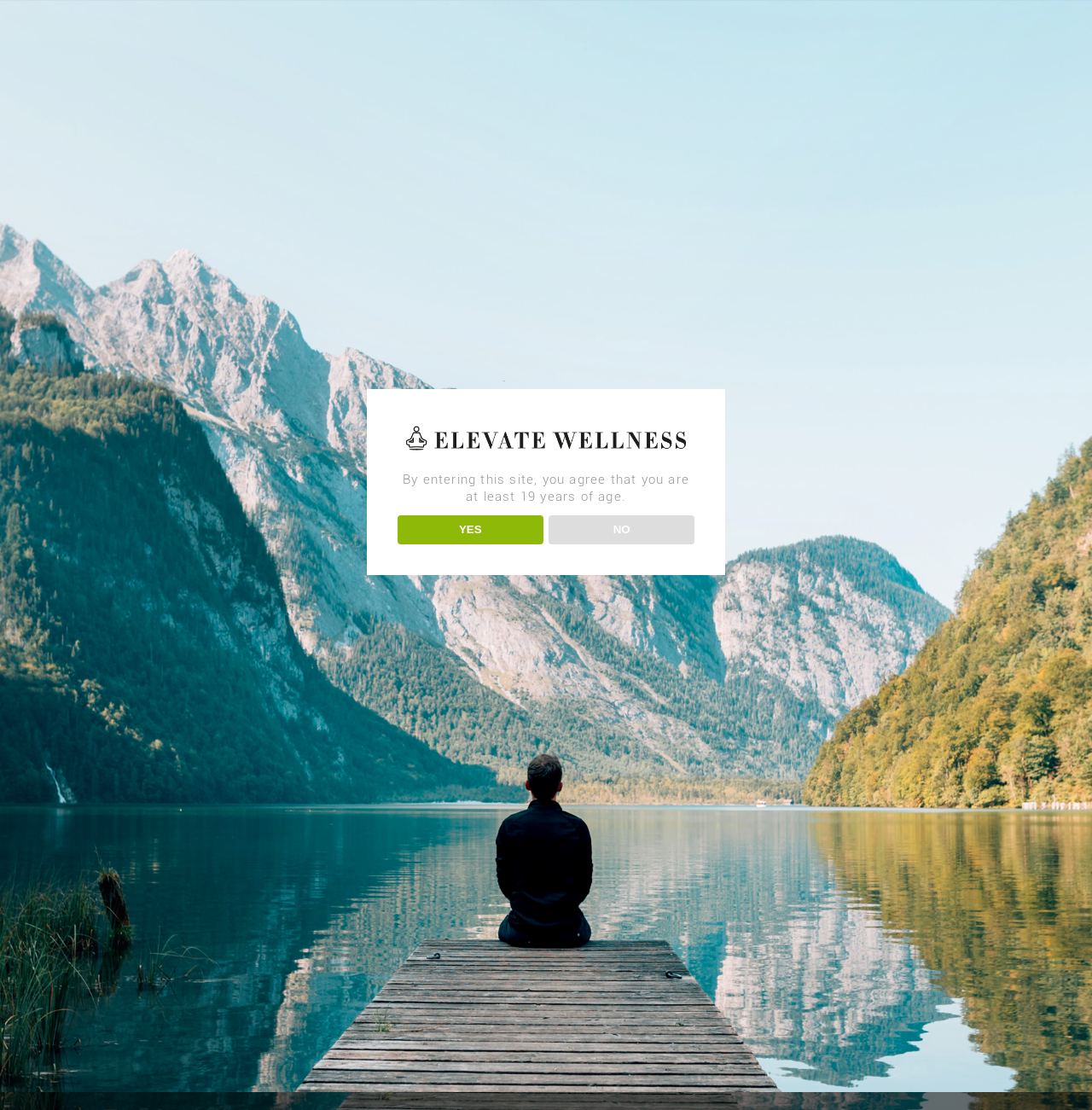Write a detailed summary of the webpage, including text, images, and layout.

The webpage is titled "Elevate Wellness" and has a navigation menu at the top with 6 links: "Home", "Cannabis", "Nutraceuticals", "About", "Blog", and "Contact Us". These links are positioned horizontally, with "Home" on the left and "Contact Us" on the right. The "Cannabis" and "About" links have dropdown menus.

Below the navigation menu, there is a prominent heading that spans most of the width of the page, stating "PREVENTATIVE PLANT-MEDICINE FOR GREATER PHYSICAL BRIGHTER MENTAL BETTER EVERY DAY HEALTH". 

In the middle of the page, there is a notice that says "By entering this site, you agree that you are at least 19 years of age." Below this notice, there are two buttons, "YES" and "NO", positioned side by side.

At the bottom right corner of the page, there is a "Request Sample" link.